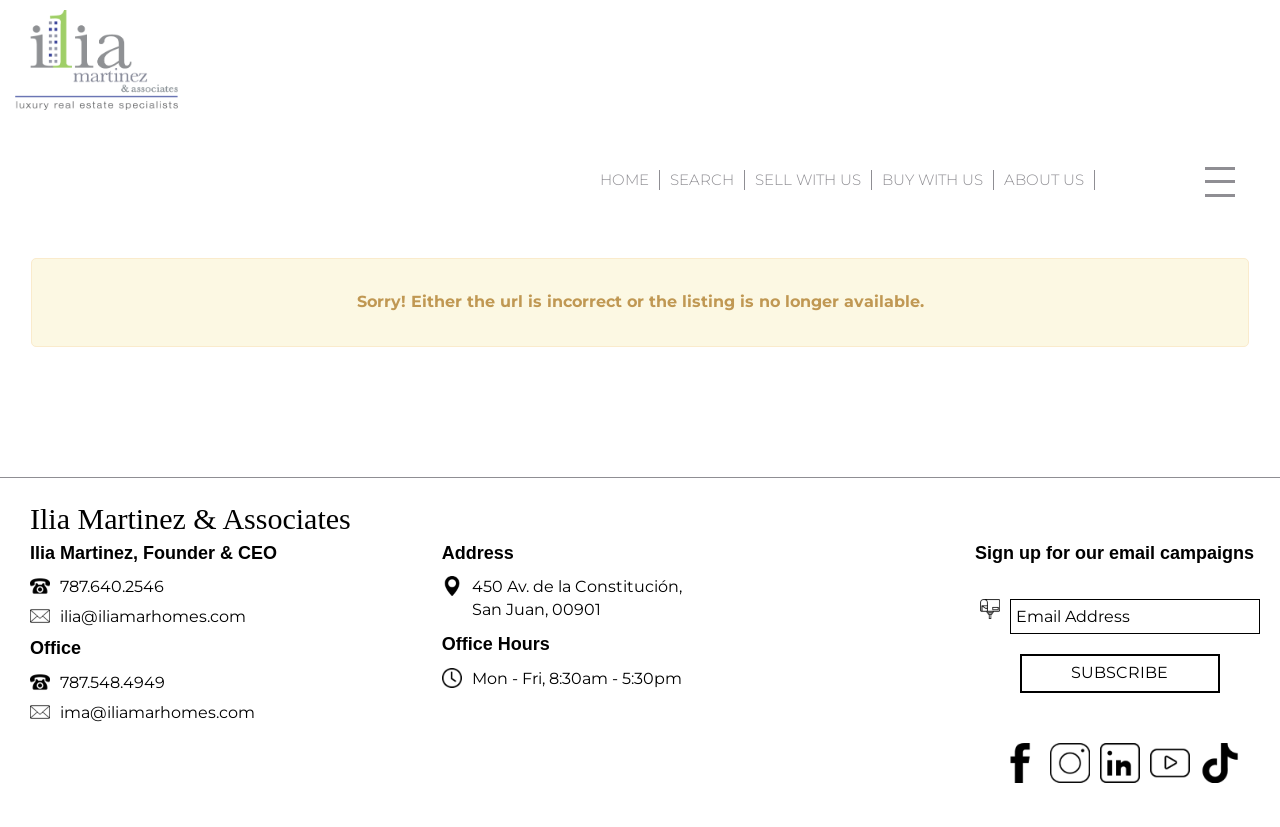Identify the bounding box coordinates of the clickable region necessary to fulfill the following instruction: "Click HOME". The bounding box coordinates should be four float numbers between 0 and 1, i.e., [left, top, right, bottom].

[0.461, 0.206, 0.515, 0.23]